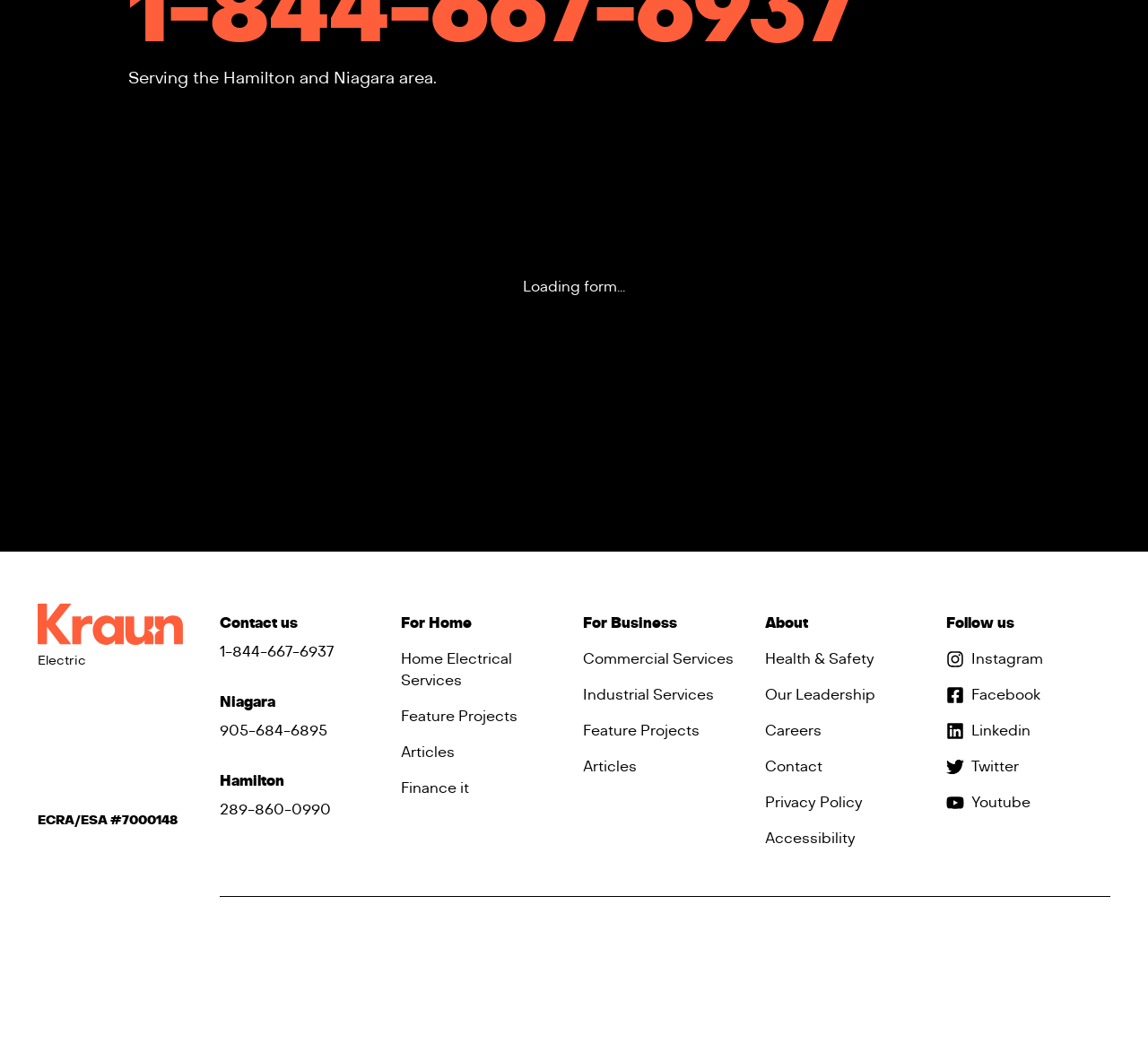Please locate the UI element described by "Commercial Services" and provide its bounding box coordinates.

[0.508, 0.616, 0.639, 0.637]